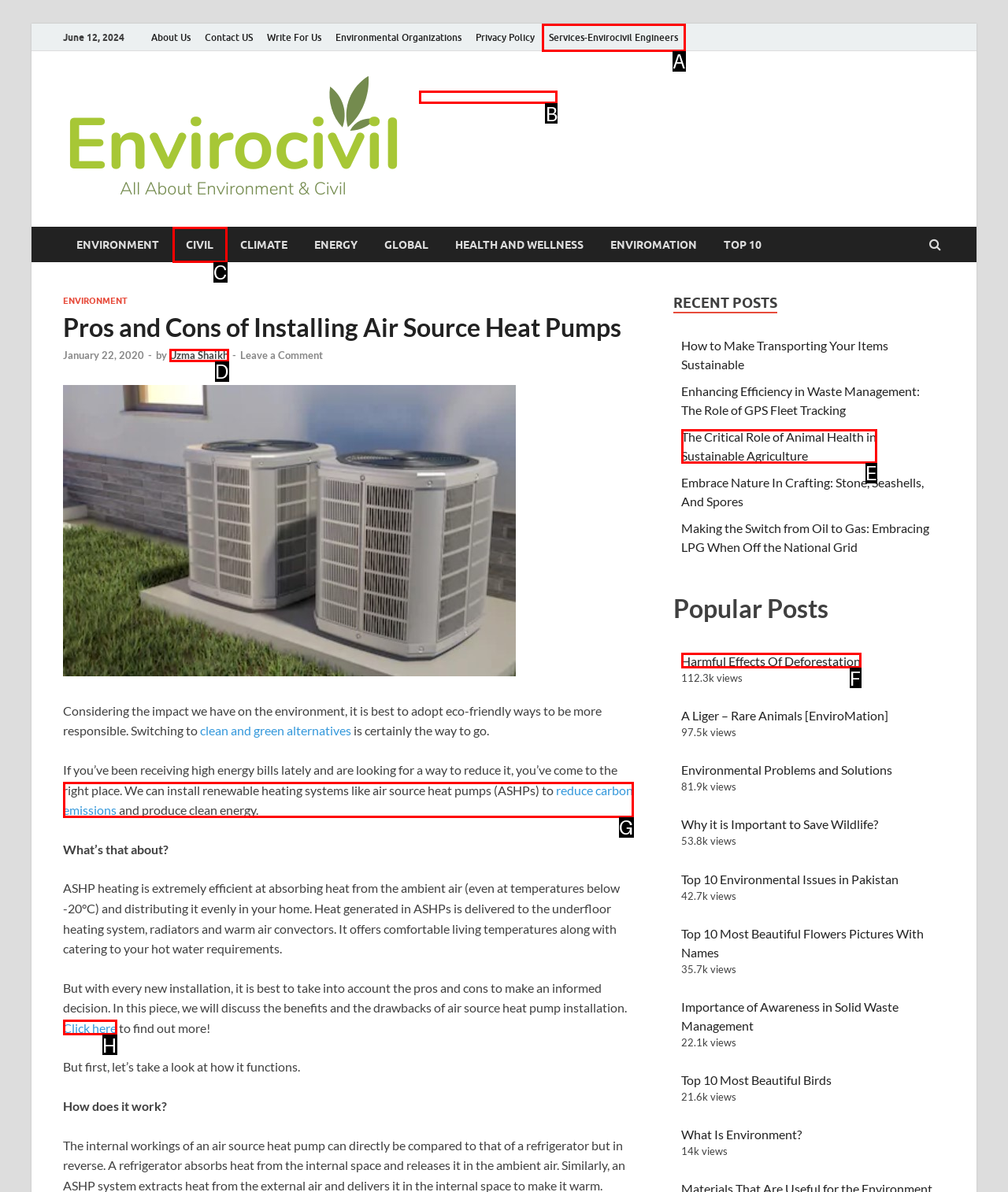For the instruction: Read Environmental N Civil News, determine the appropriate UI element to click from the given options. Respond with the letter corresponding to the correct choice.

B